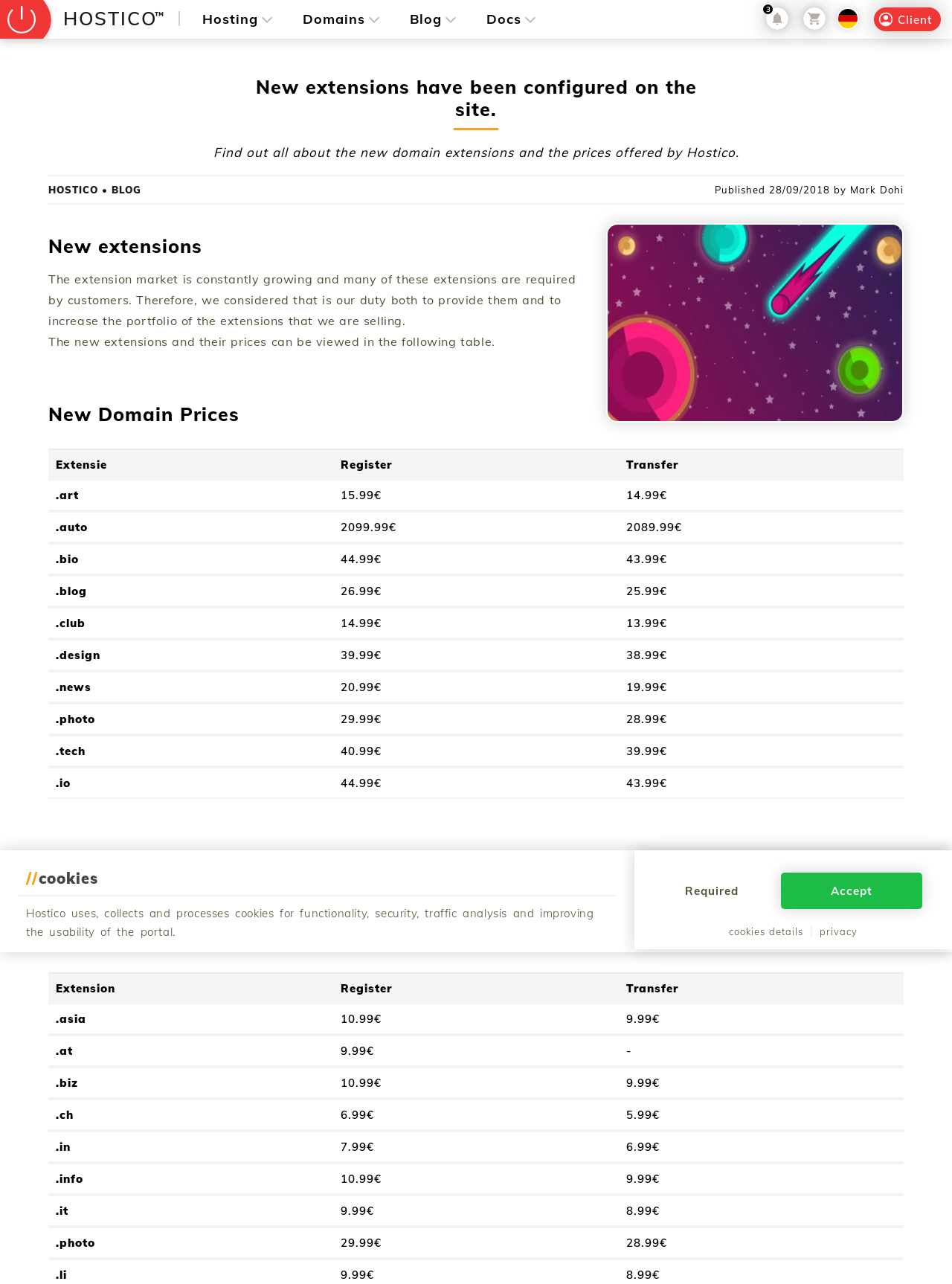What is the name of the company offering new domain extensions?
Please respond to the question with a detailed and well-explained answer.

The company name 'Hostico' can be found in the top-left corner of the webpage, and it is also mentioned in the meta description.